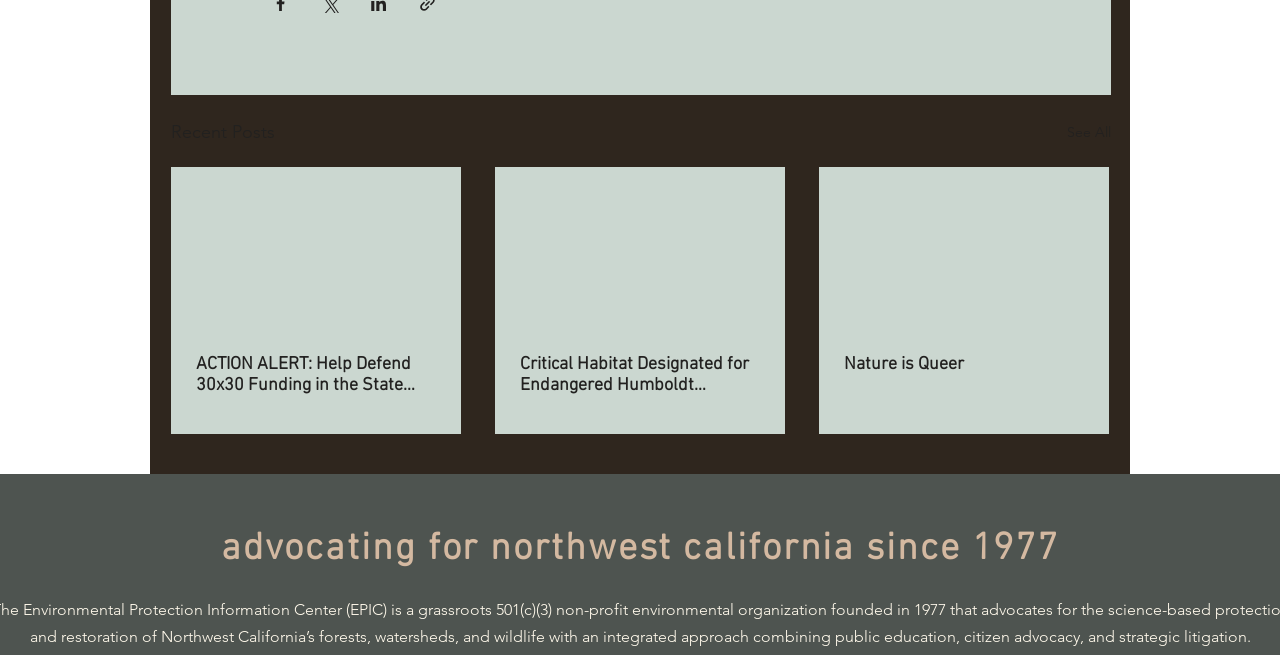Could you highlight the region that needs to be clicked to execute the instruction: "View SCYA Midwinter Regatta"?

None